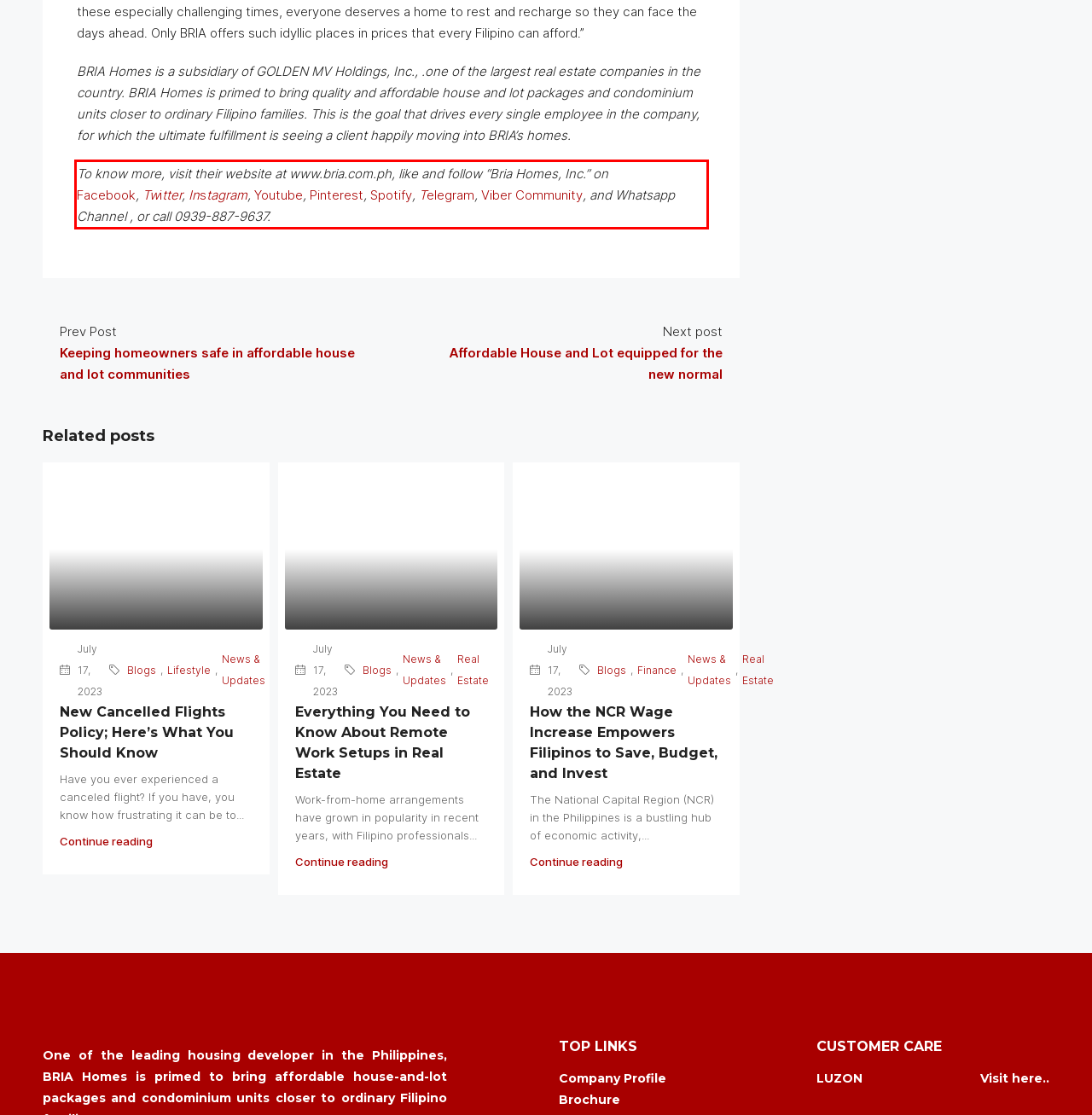Analyze the red bounding box in the provided webpage screenshot and generate the text content contained within.

To know more, visit their website at www.bria.com.ph, like and follow “Bria Homes, Inc.” on Facebook, Twitter, Instagram, Youtube, Pinterest, Spotify, Telegram, Viber Community, and Whatsapp Channel , or call 0939-887-9637.